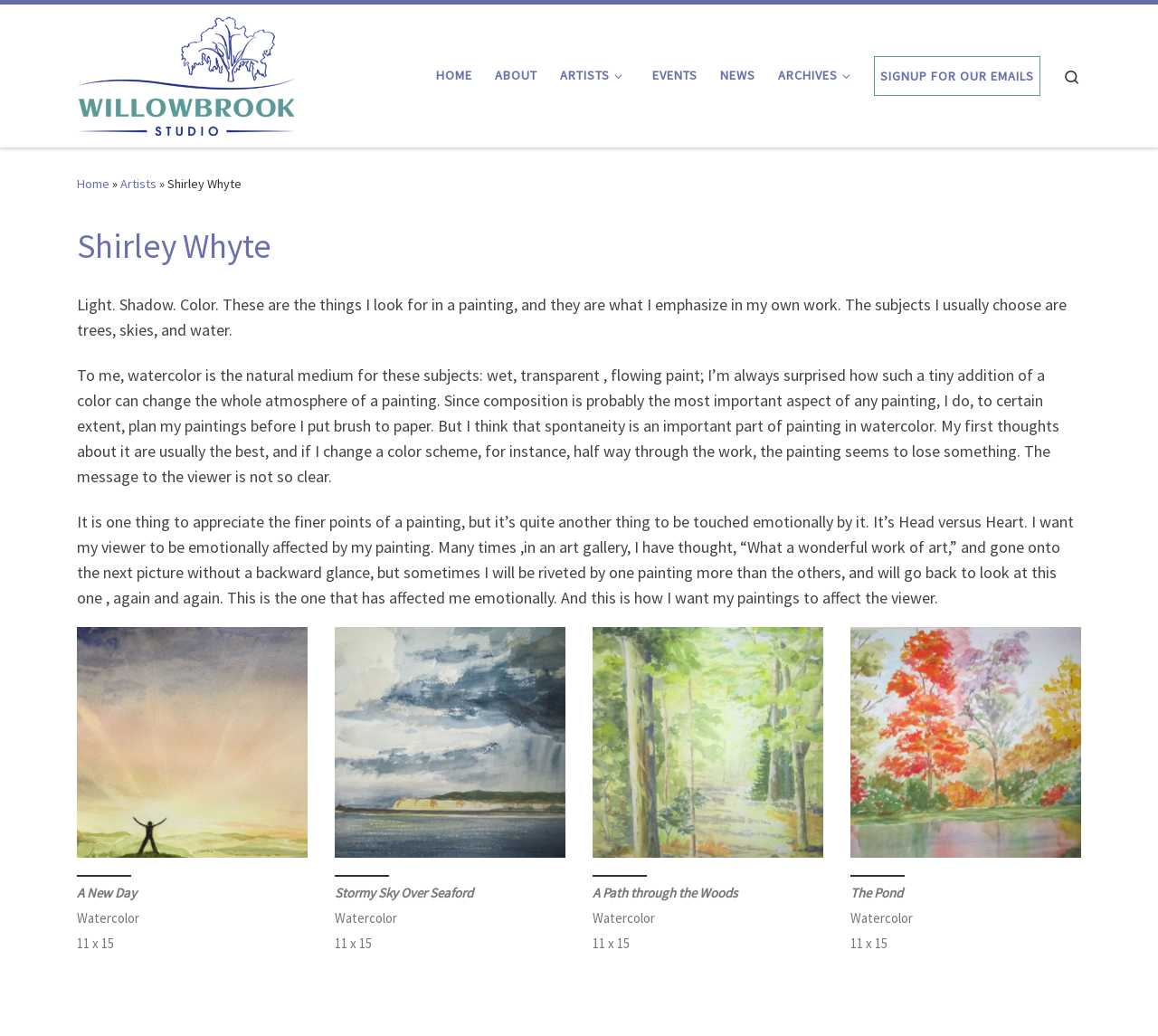Locate and provide the bounding box coordinates for the HTML element that matches this description: "Signup for our Emails".

[0.755, 0.055, 0.898, 0.092]